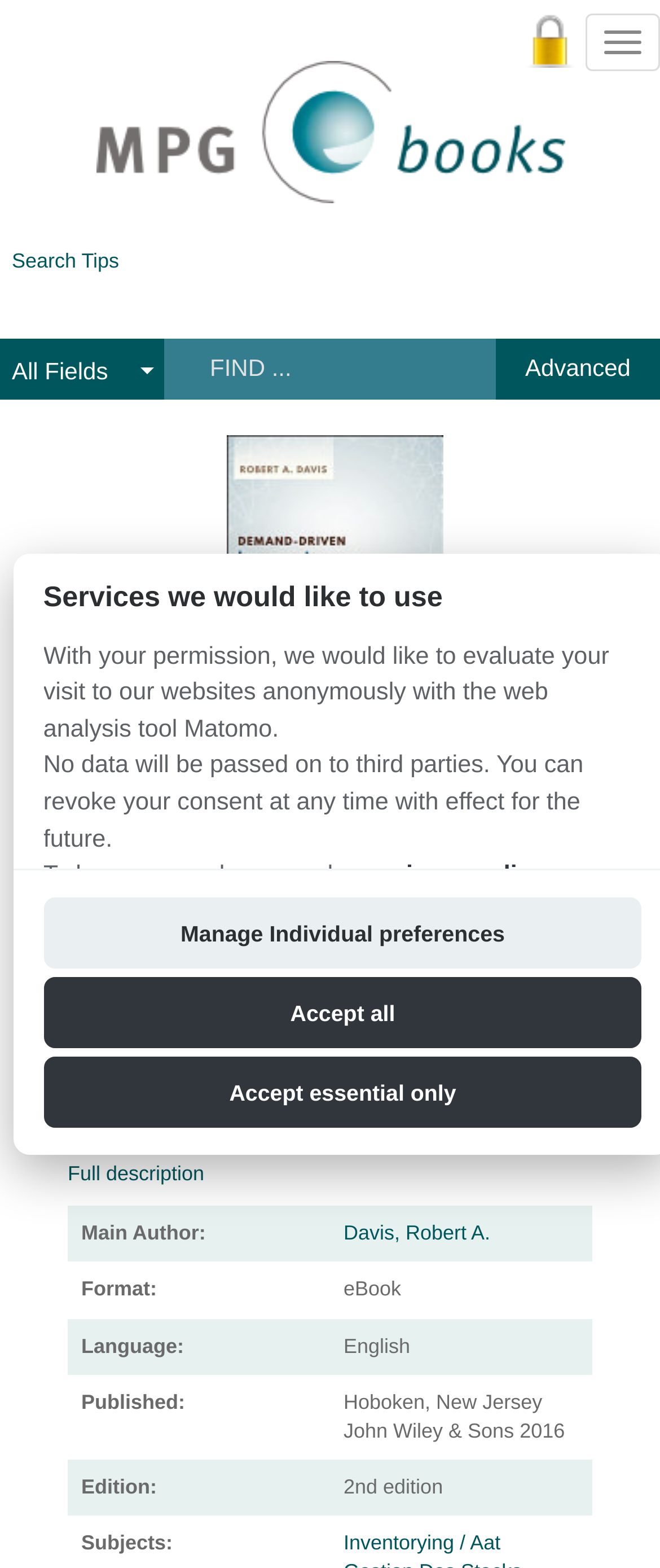Please provide a one-word or short phrase answer to the question:
What is the format of the book?

eBook